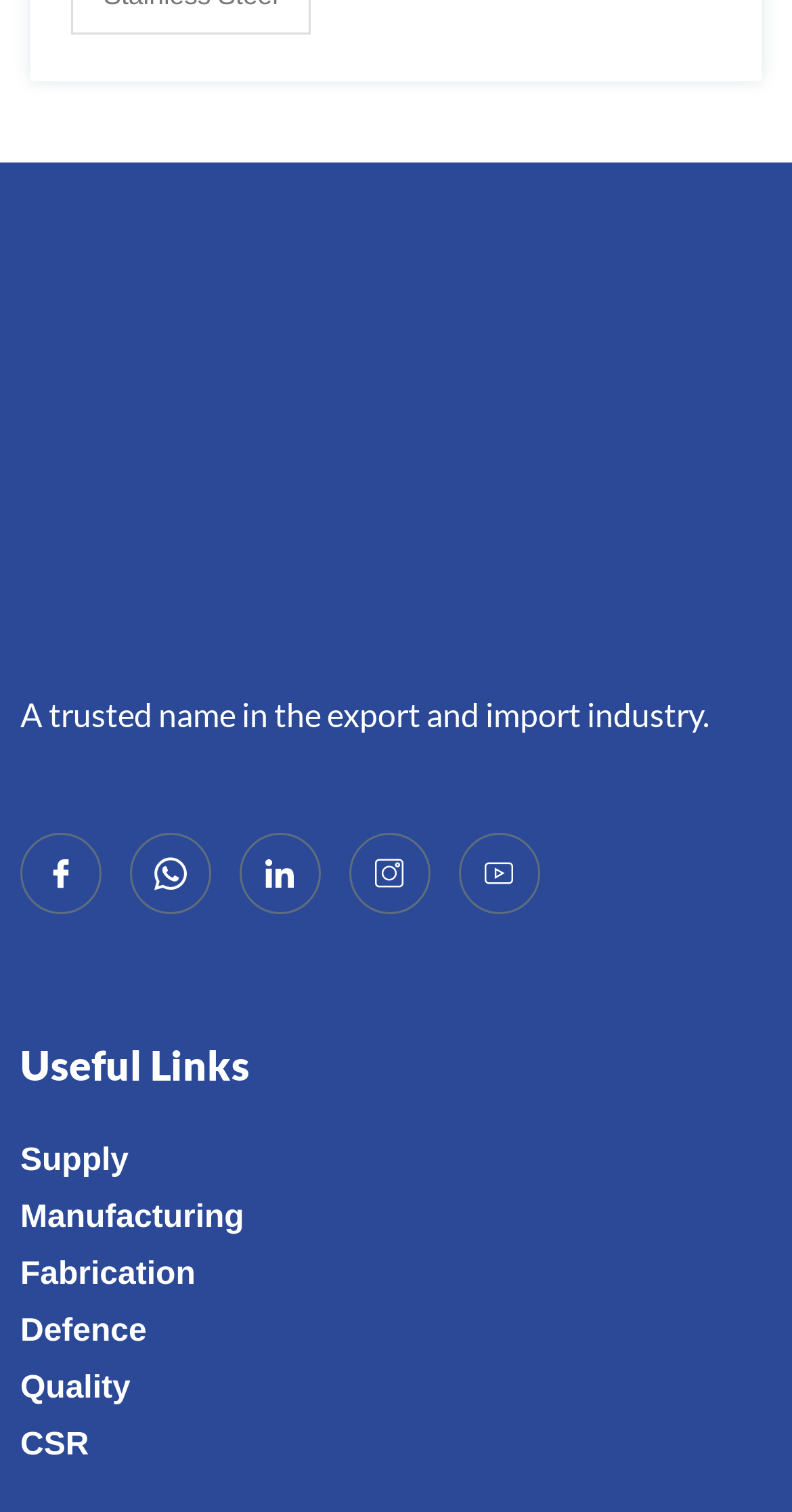What is the category of 'Defence'?
From the details in the image, provide a complete and detailed answer to the question.

The link element 'Defence' is a child of the heading element 'Useful Links', indicating that 'Defence' is a category or a type of useful link.